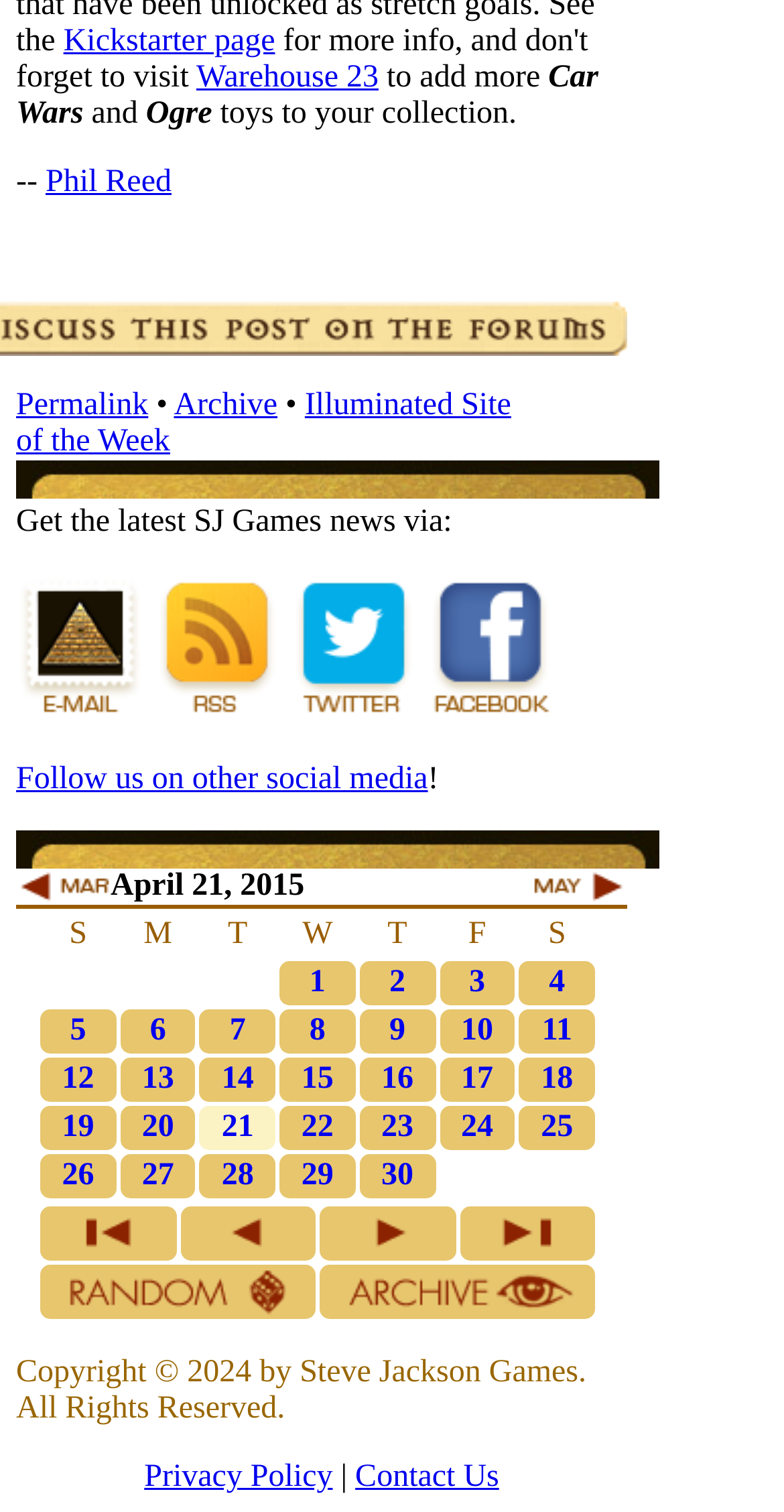What is the date of the blog post?
Using the image, answer in one word or phrase.

April 21, 2015